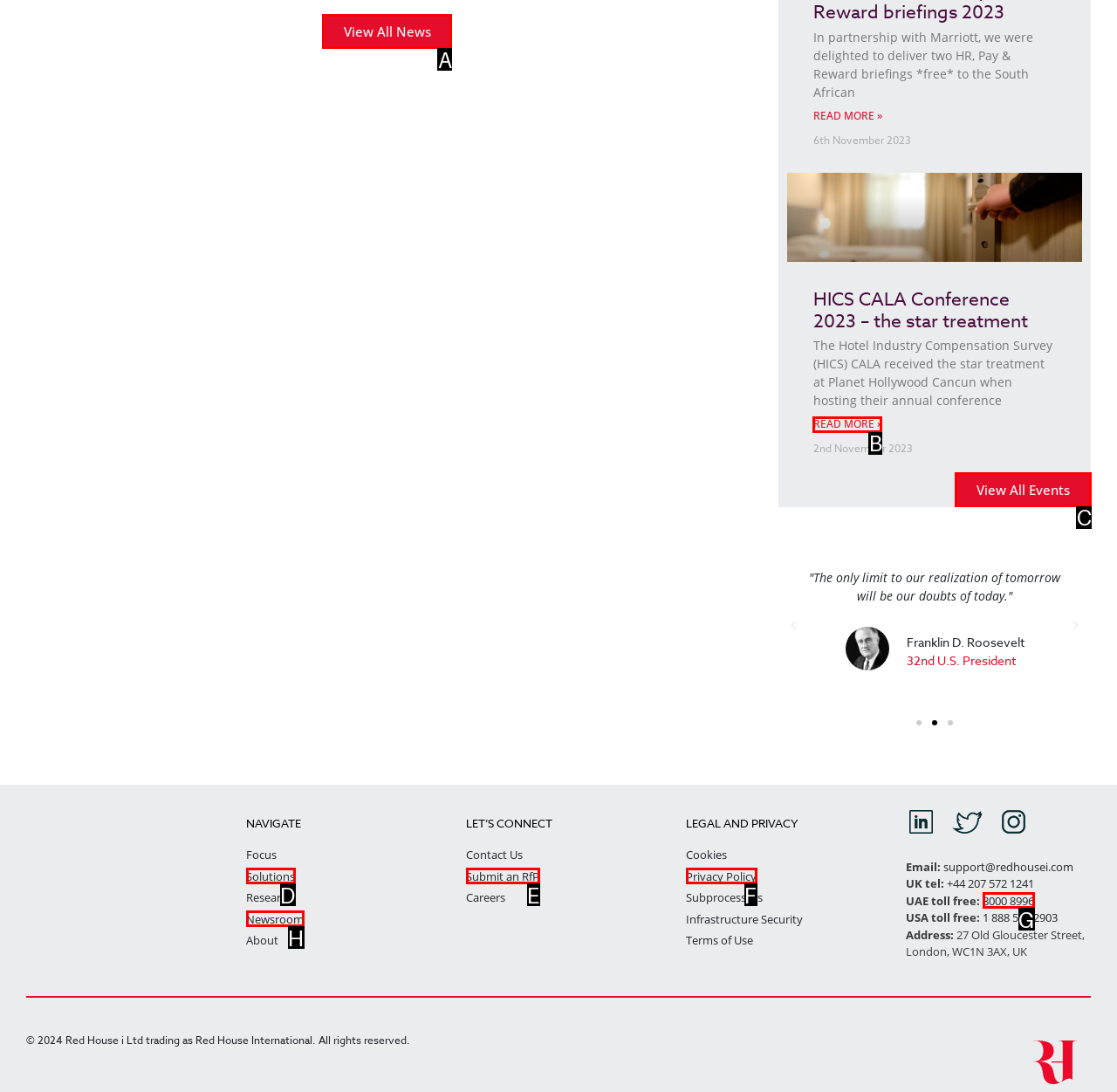Tell me the correct option to click for this task: View all events
Write down the option's letter from the given choices.

C